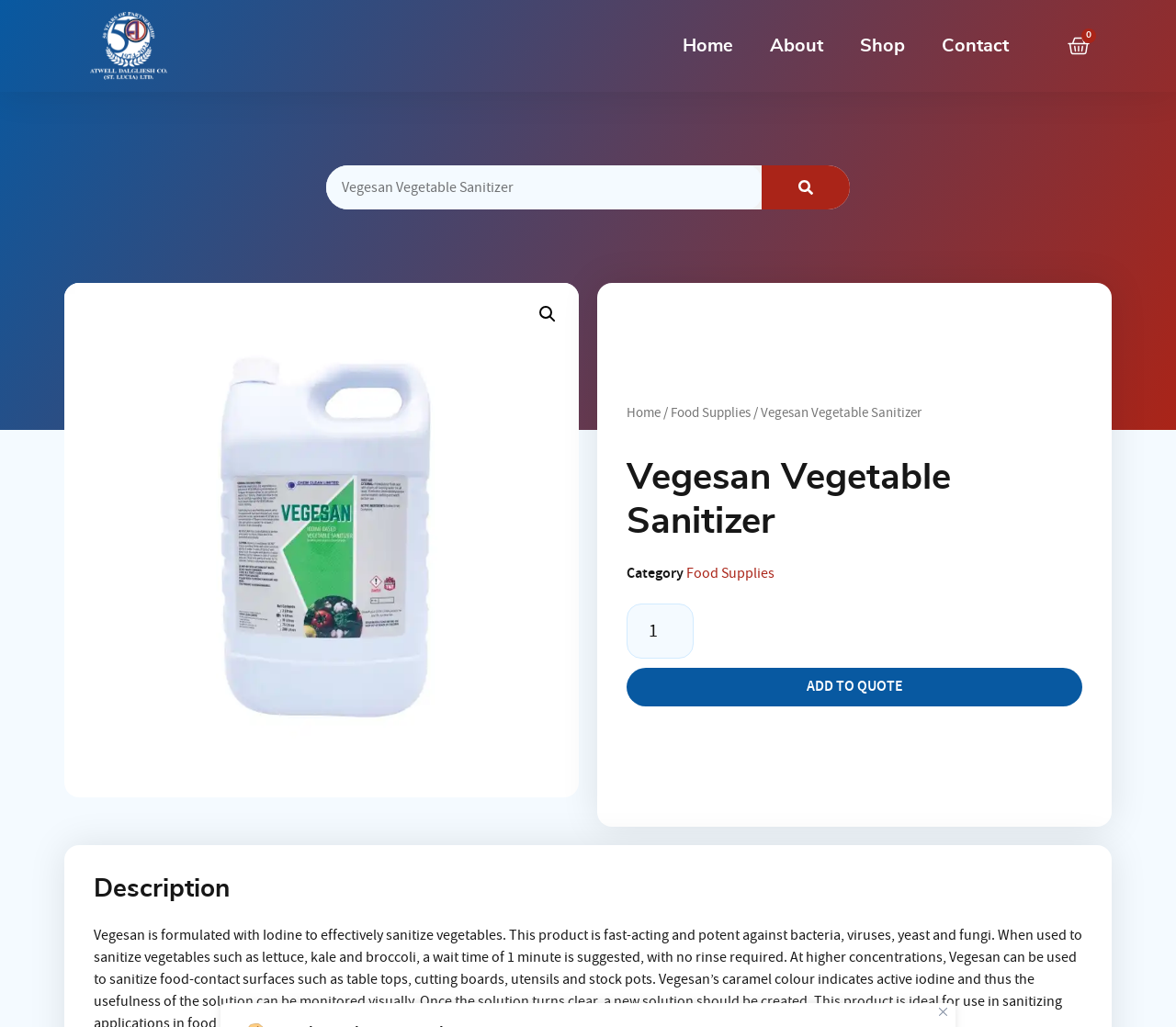Identify and extract the heading text of the webpage.

Vegesan Vegetable Sanitizer